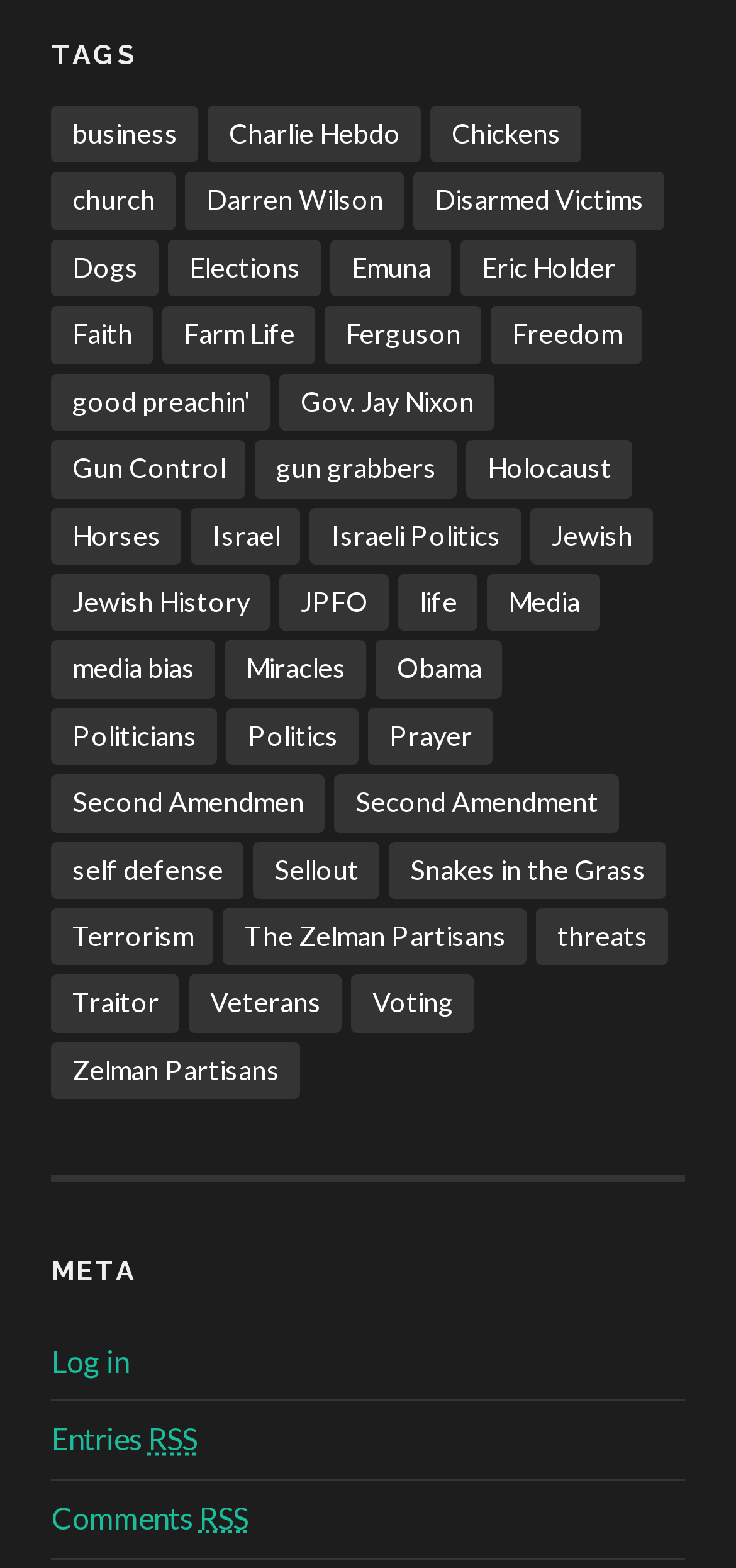Please specify the bounding box coordinates of the element that should be clicked to execute the given instruction: 'Subscribe to Entries RSS'. Ensure the coordinates are four float numbers between 0 and 1, expressed as [left, top, right, bottom].

[0.07, 0.906, 0.267, 0.929]